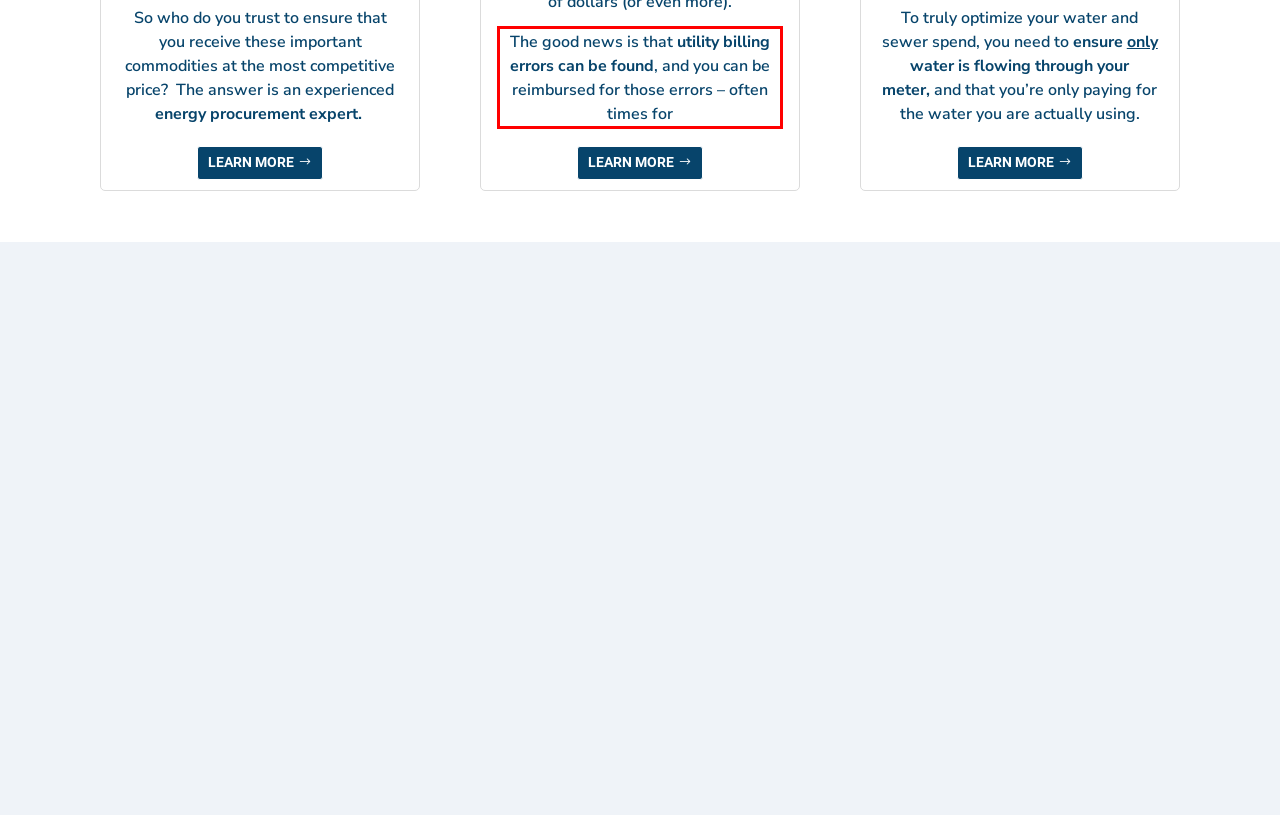Perform OCR on the text inside the red-bordered box in the provided screenshot and output the content.

The good news is that utility billing errors can be found, and you can be reimbursed for those errors – often times for